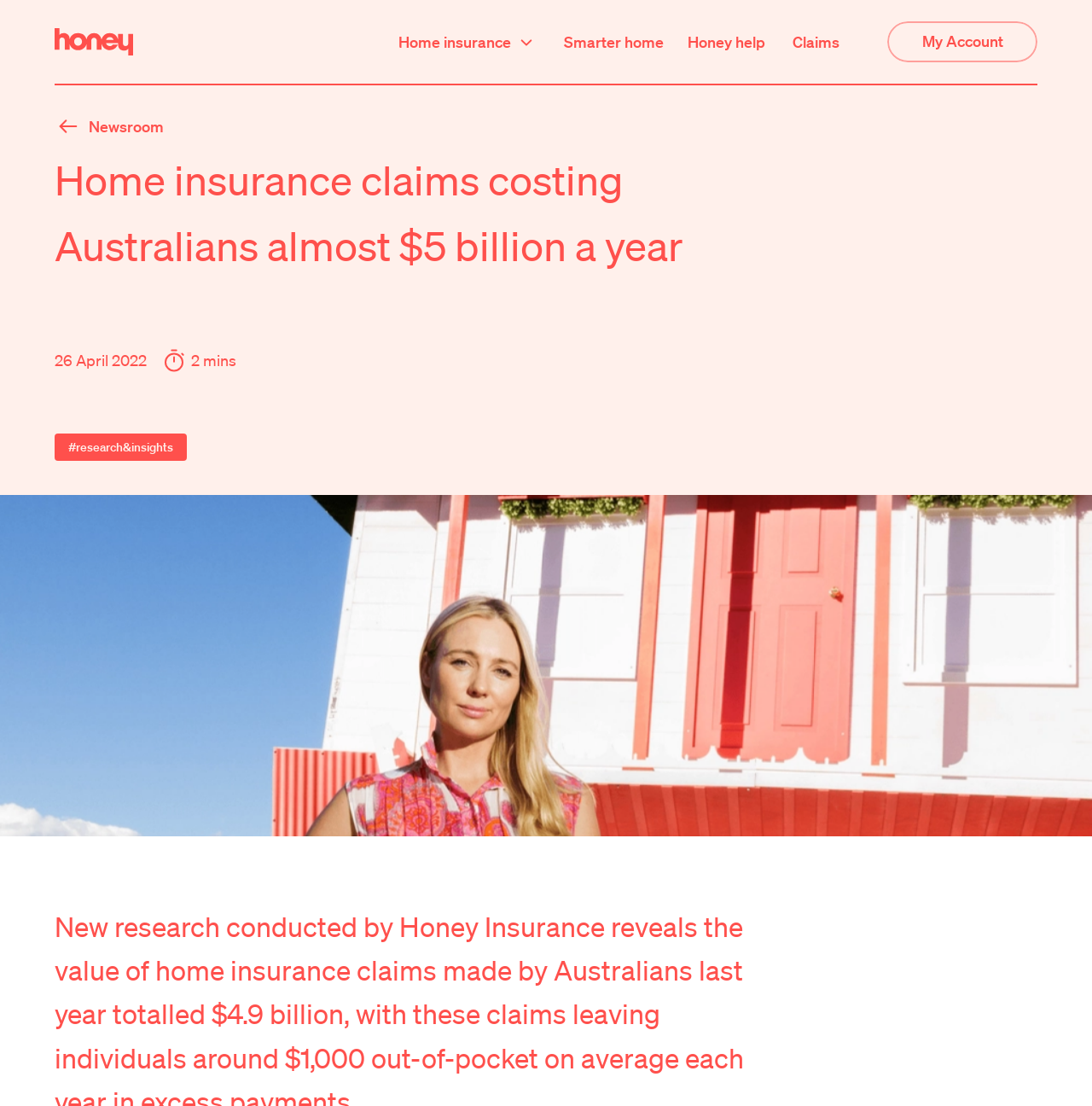Can you specify the bounding box coordinates for the region that should be clicked to fulfill this instruction: "Click on the How-Tos link".

None